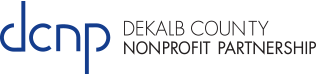Provide a thorough description of the contents of the image.

The image features the logo of the DeKalb County Nonprofit Partnership (DCNP). The design prominently displays "dcnp" in stylized, blue lowercase letters, with the words "DEKALB COUNTY" in uppercase above it and "NONPROFIT PARTNERSHIP" written alongside in a sleek, modern font. This logo represents the organization dedicated to supporting and enriching the nonprofit sector in DeKalb County through resources, collaboration, and community engagement. The overall aesthetic conveys professionalism and commitment to the nonprofit mission within the community.